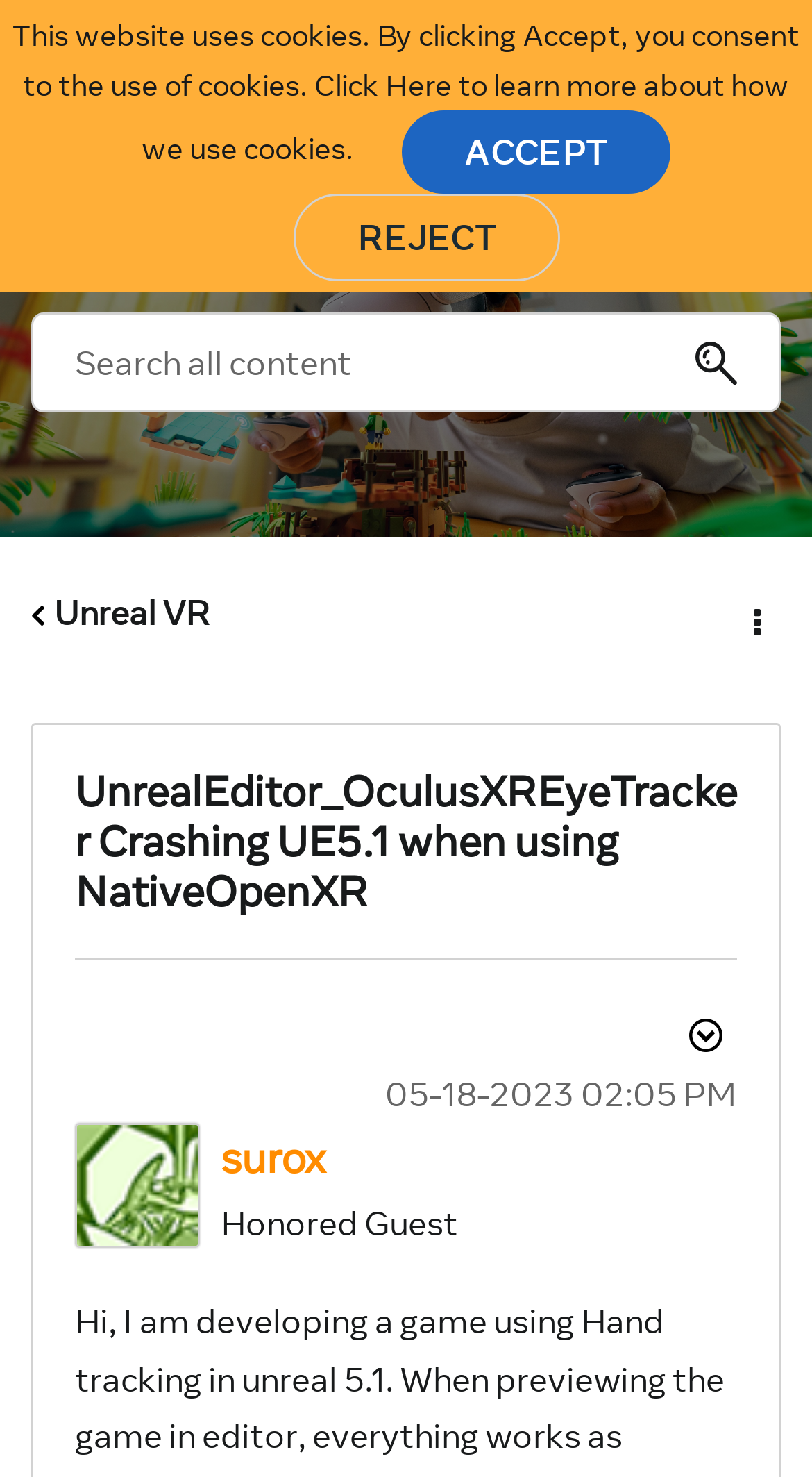What is the username of the person who posted the question?
Look at the image and respond with a single word or a short phrase.

surox